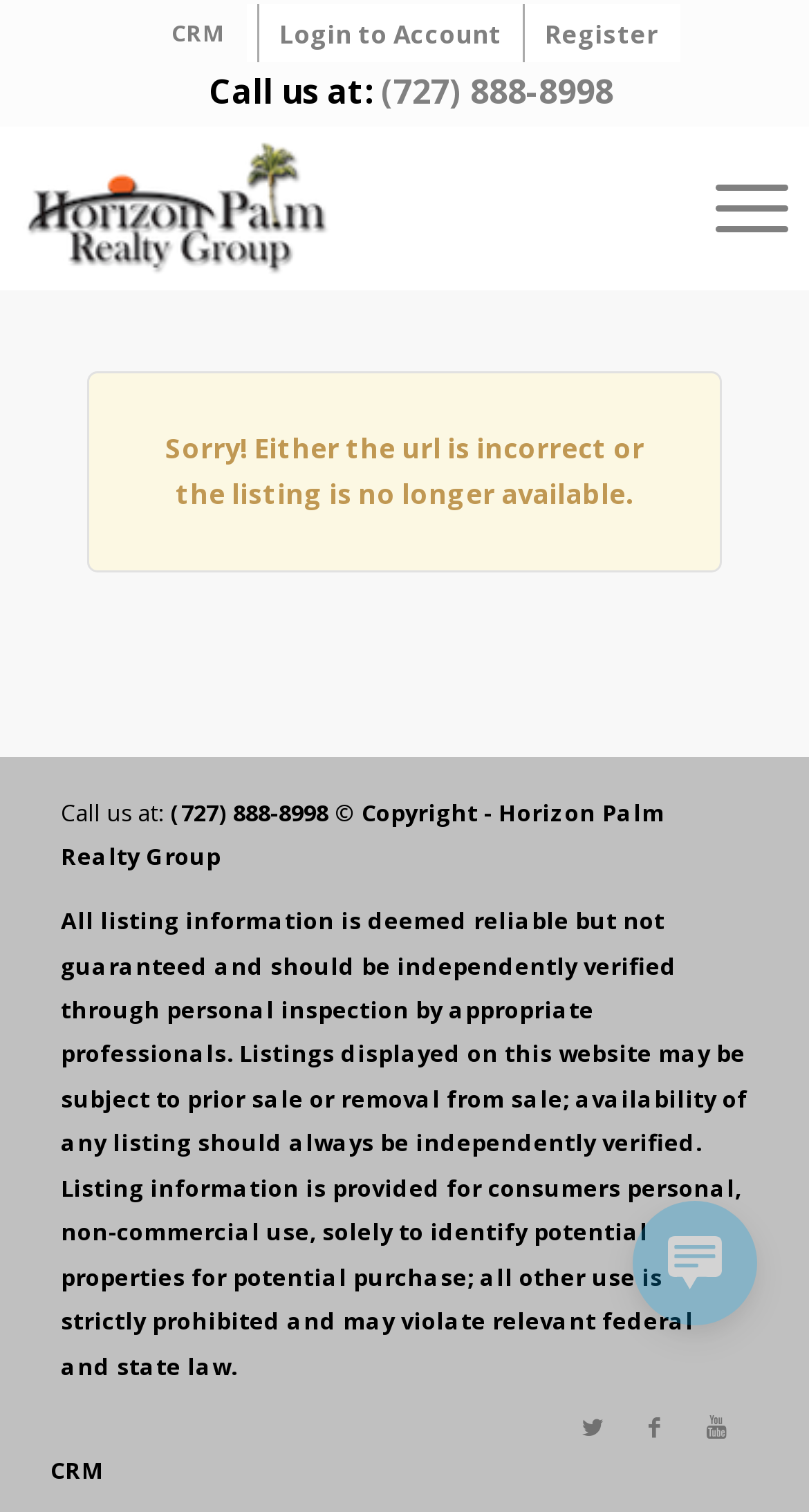Provide the bounding box coordinates of the HTML element described as: "alt="Horizon Palm Realty"". The bounding box coordinates should be four float numbers between 0 and 1, i.e., [left, top, right, bottom].

[0.025, 0.082, 0.785, 0.192]